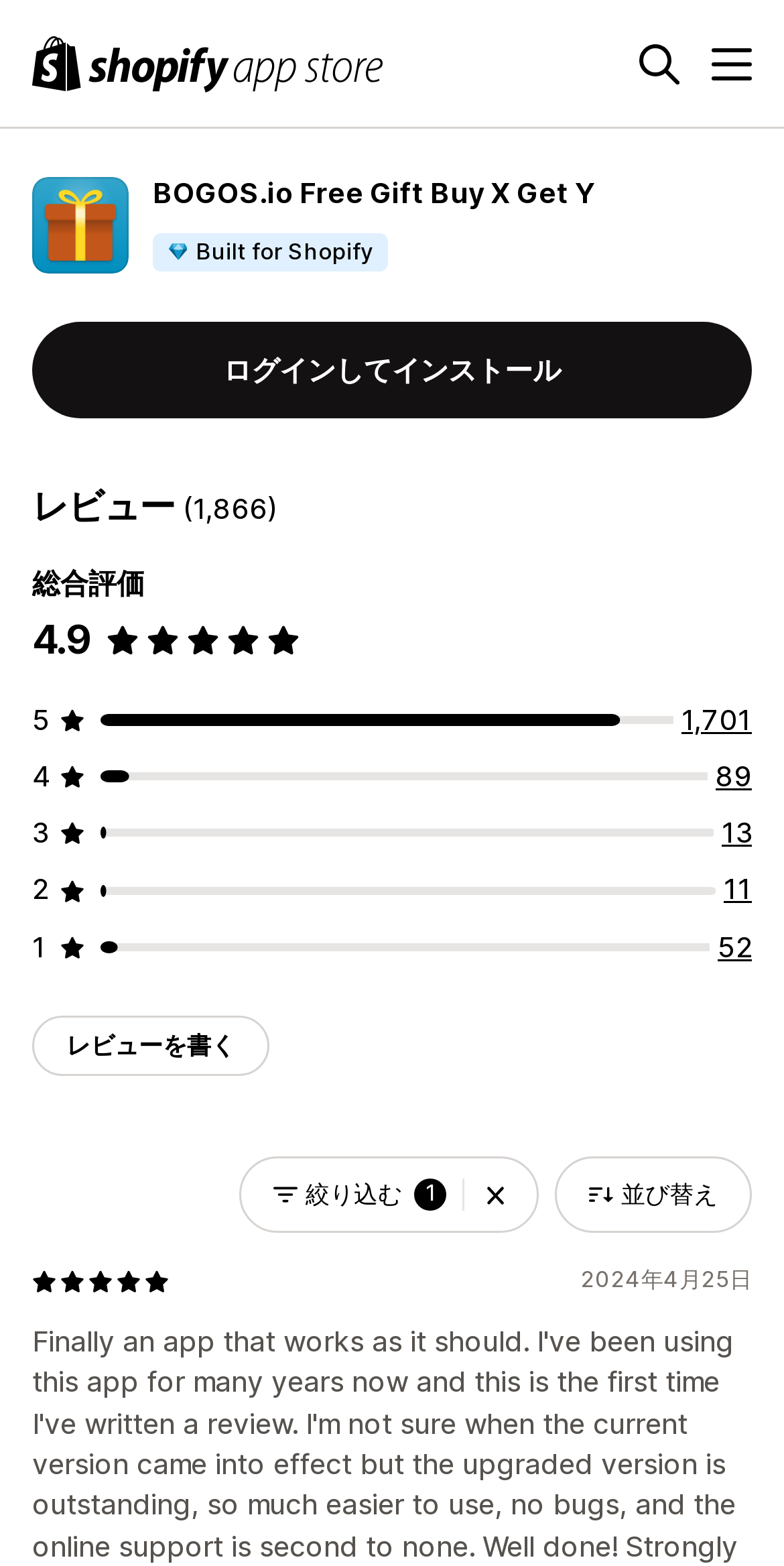Locate the bounding box coordinates of the clickable element to fulfill the following instruction: "Click the Shopify App Store logo". Provide the coordinates as four float numbers between 0 and 1 in the format [left, top, right, bottom].

[0.041, 0.022, 0.49, 0.058]